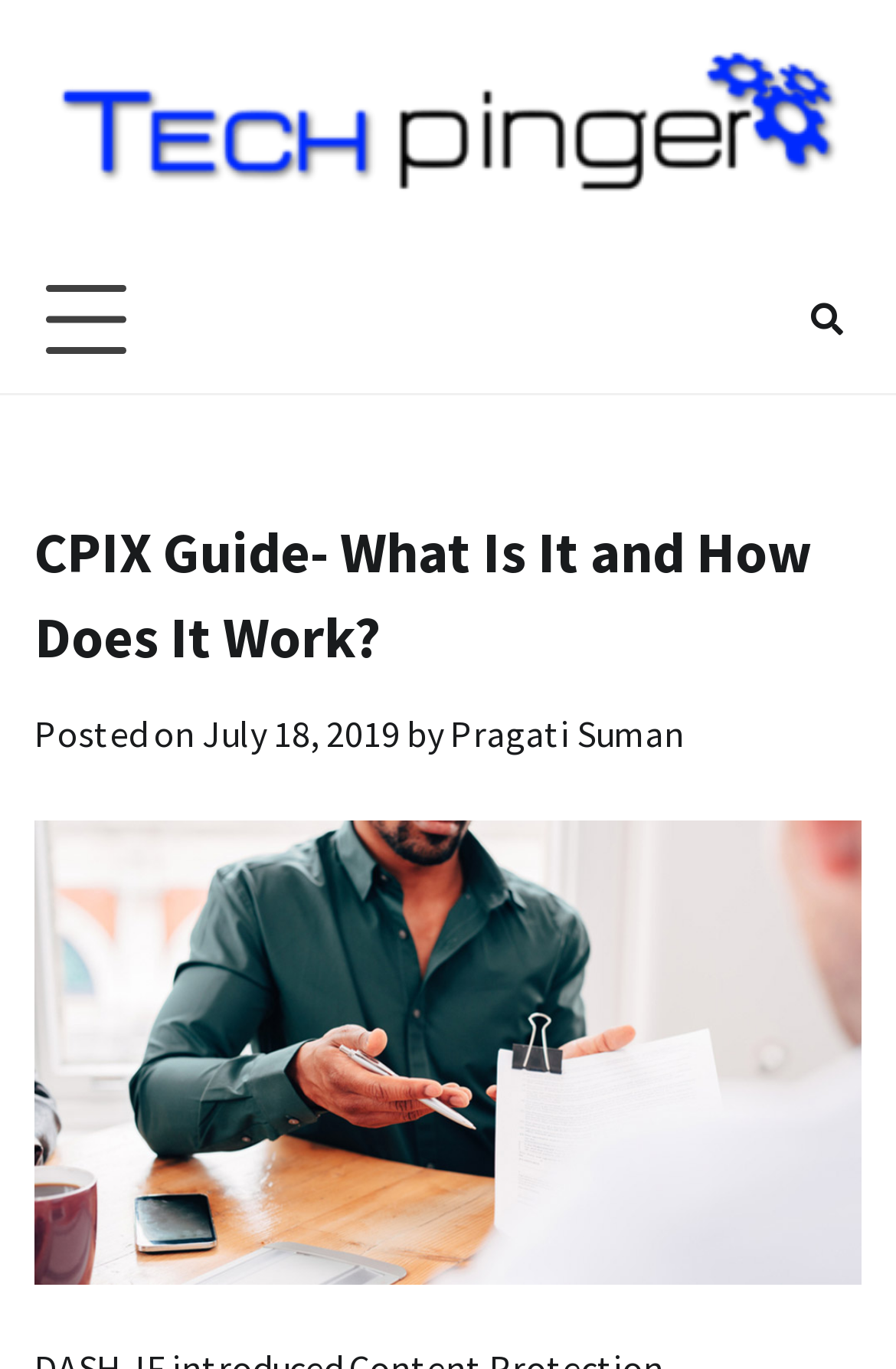Who is the author of the article?
Could you give a comprehensive explanation in response to this question?

I found the author's name by looking at the text 'by' followed by a link with the author's name 'Pragati Suman'.